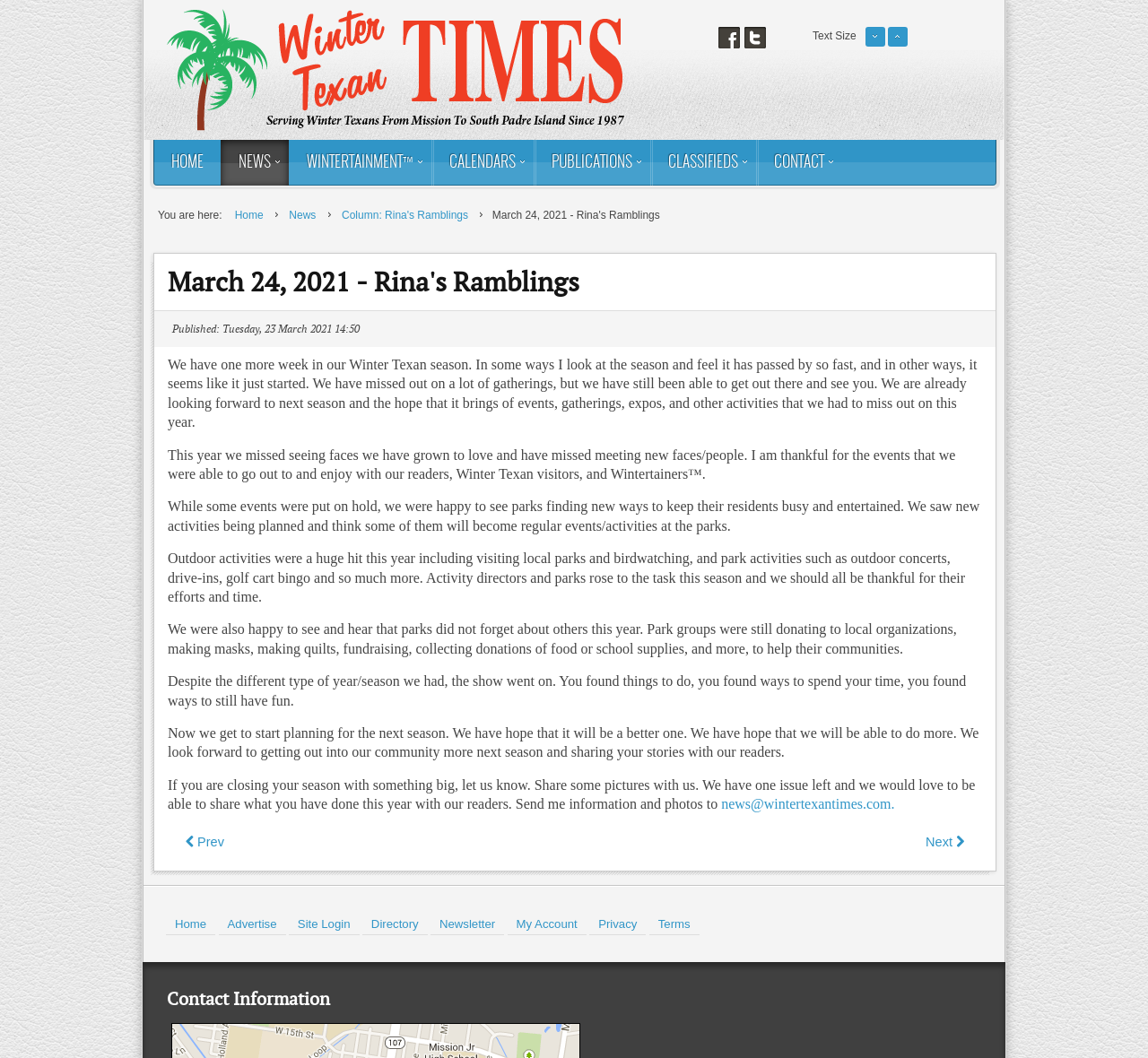Identify the bounding box coordinates for the region of the element that should be clicked to carry out the instruction: "Go to the 'NEWS' page". The bounding box coordinates should be four float numbers between 0 and 1, i.e., [left, top, right, bottom].

[0.192, 0.132, 0.252, 0.176]